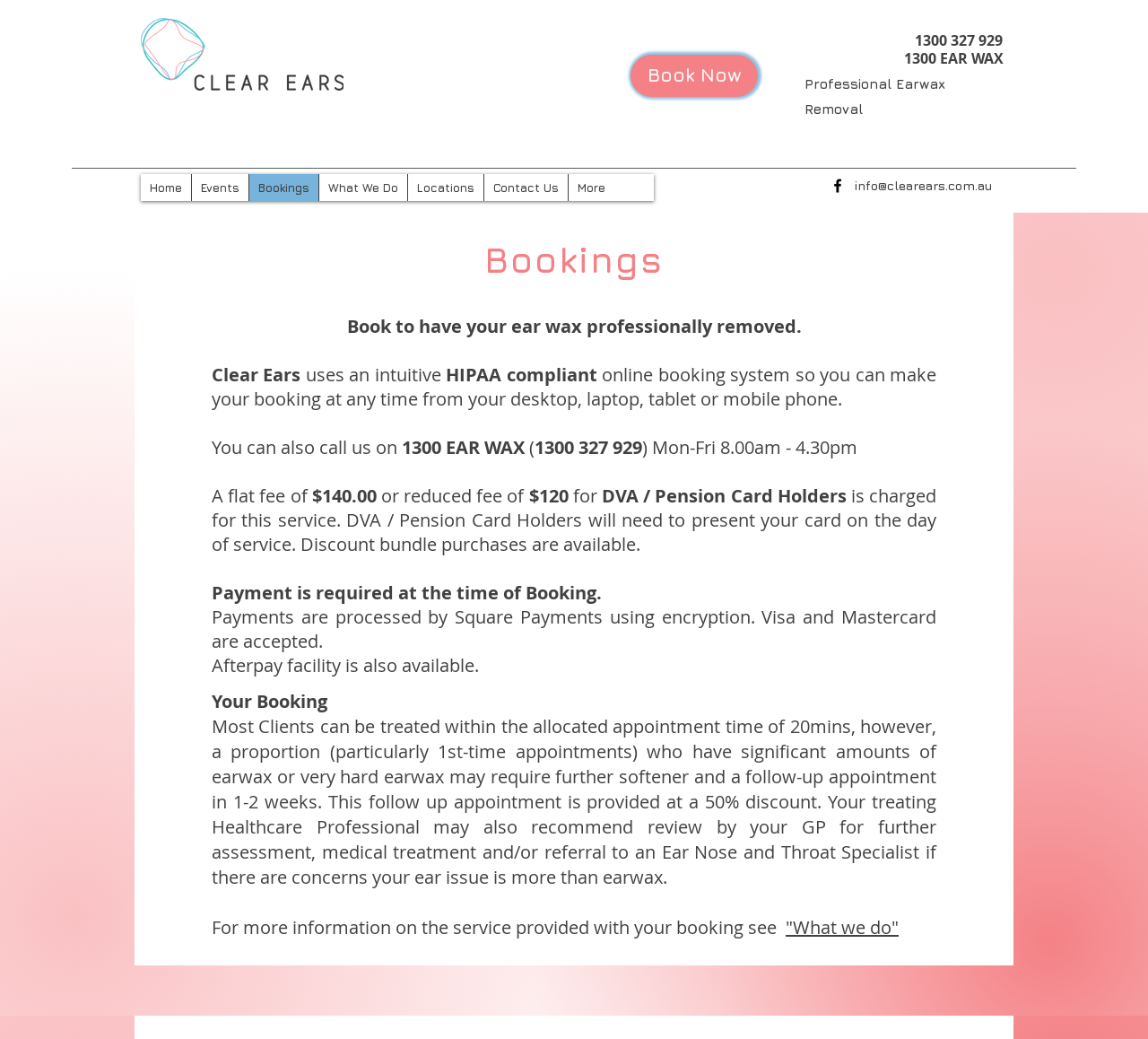Respond with a single word or phrase for the following question: 
What is the recommended review period for follow-up appointments?

1-2 weeks